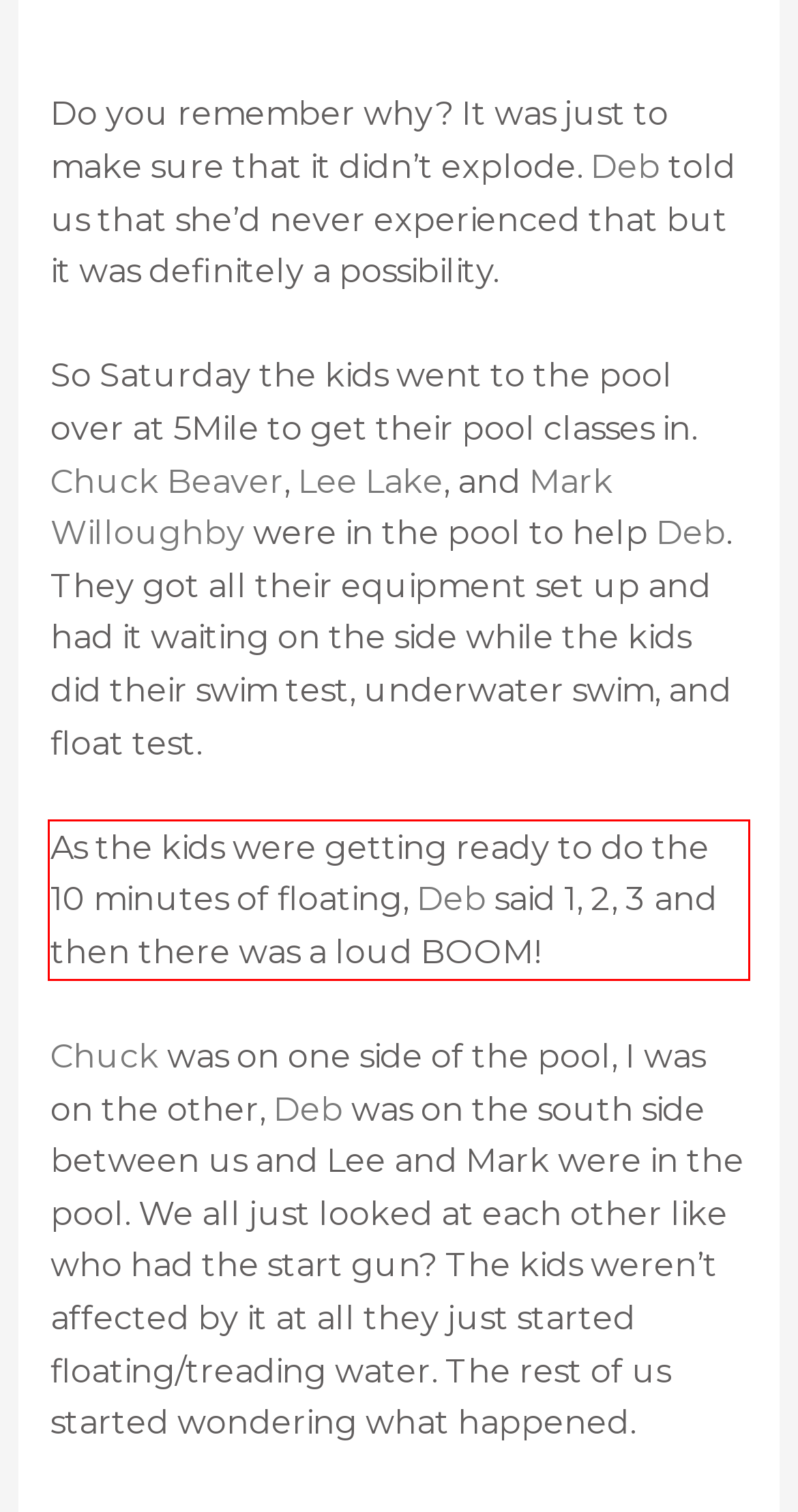Please take the screenshot of the webpage, find the red bounding box, and generate the text content that is within this red bounding box.

As the kids were getting ready to do the 10 minutes of floating, Deb said 1, 2, 3 and then there was a loud BOOM!